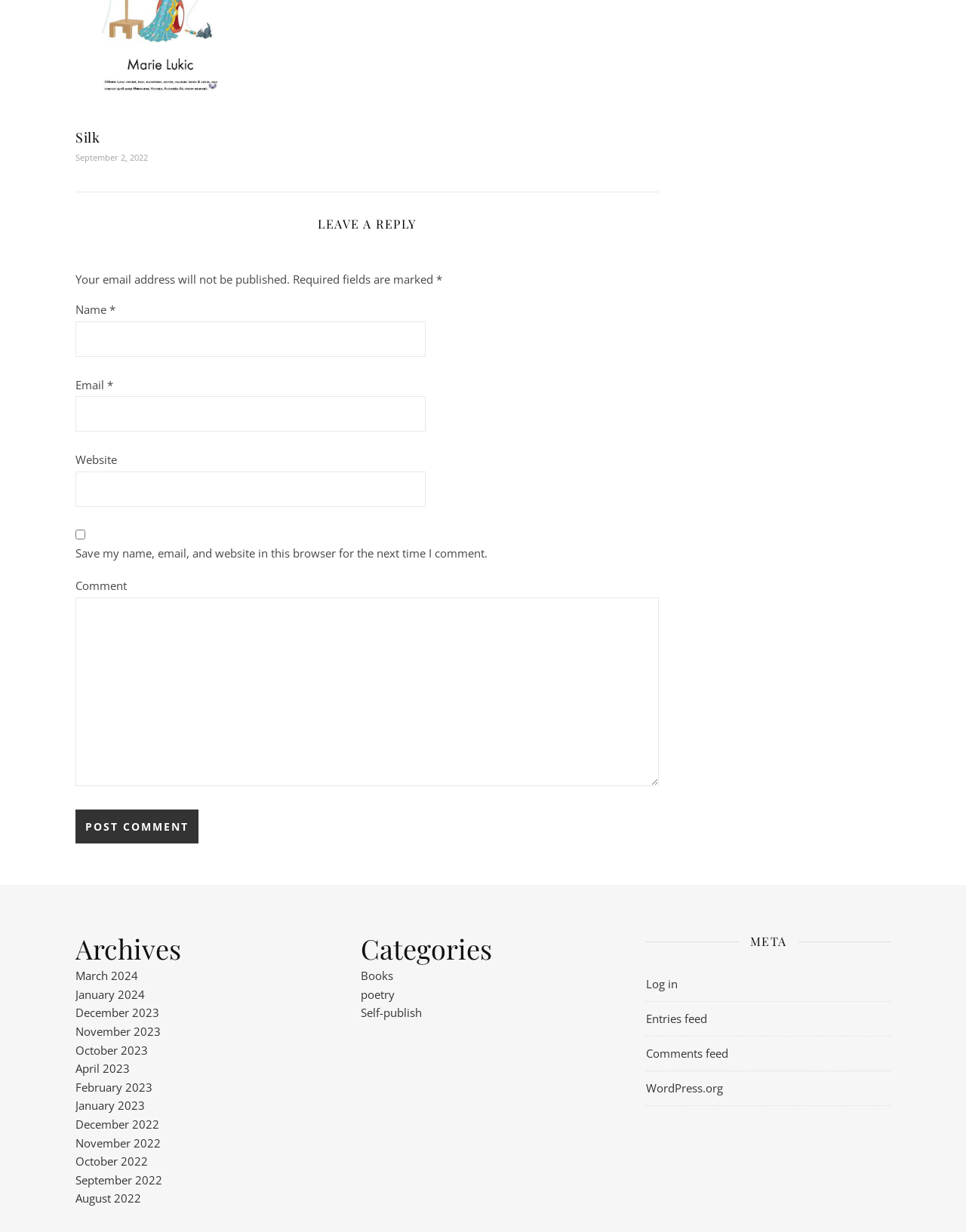Pinpoint the bounding box coordinates of the clickable area necessary to execute the following instruction: "Click on the 'Post Comment' button". The coordinates should be given as four float numbers between 0 and 1, namely [left, top, right, bottom].

[0.078, 0.657, 0.205, 0.685]